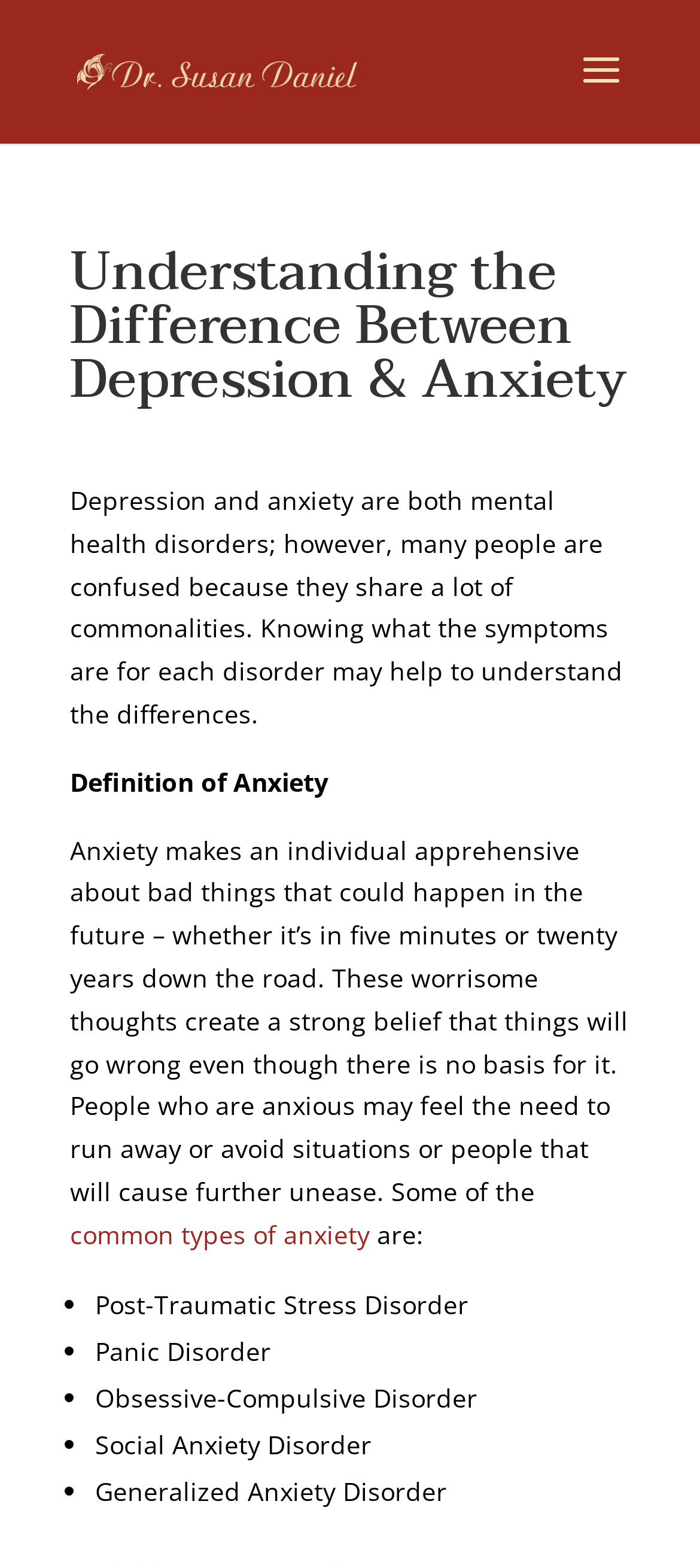Answer the question below in one word or phrase:
What is the relationship between anxiety and unease?

Anxiety causes unease